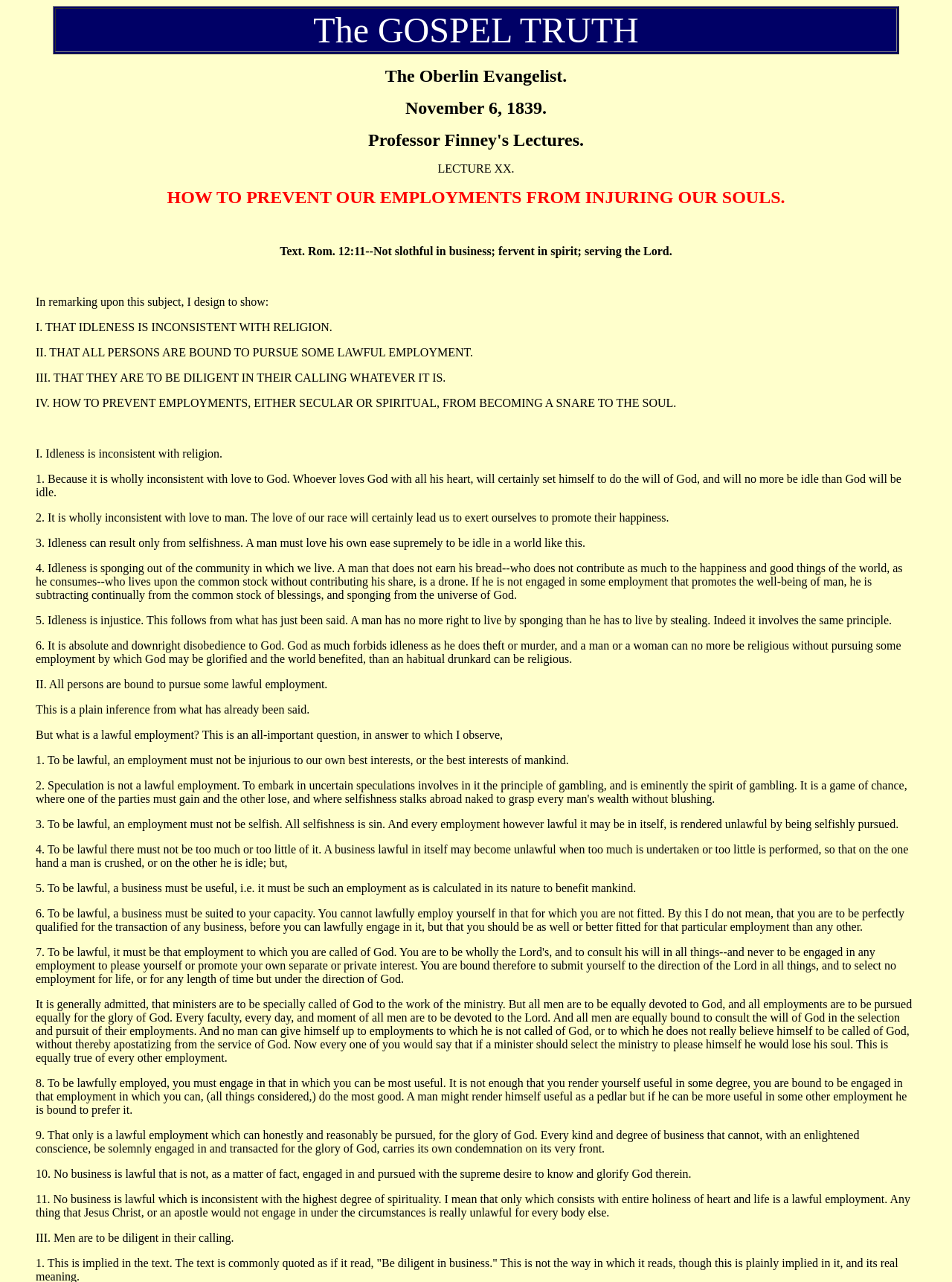Describe all significant elements and features of the webpage.

This webpage appears to be a sermon or lecture transcript from the Oberlin Evangelist, dated November 6, 1839, titled "HOW TO PREVENT OUR EMPLOYMENTS FROM INJURING OUR SOULS" by Charles G. Finney. 

At the top of the page, there is a header section with the title "The GOSPEL TRUTH" and a table with a single row and cell containing the title of the sermon. Below this, there is a section with the publication information, including the title of the publication, "The Oberlin Evangelist", and the date, "November 6, 1839". 

The main content of the page is divided into four sections, each with a Roman numeral heading (I, II, III, and IV). The first section, "I. THAT IDLENESS IS INCONSISTENT WITH RELIGION", discusses the importance of not being idle and how it is inconsistent with loving God and man. The second section, "II. THAT ALL PERSONS ARE BOUND TO PURSUE SOME LAWFUL EMPLOYMENT", explains what constitutes a lawful employment and the importance of pursuing one. The third section, "III. THAT THEY ARE TO BE DILIGENT IN THEIR CALLING WHATEVER IT IS", emphasizes the need to be diligent in one's calling. The fourth section, "IV. HOW TO PREVENT EMPLOYMENTS, EITHER SECULAR OR SPIRITUAL, FROM BECOMING A SNARE TO THE SOUL", is not fully developed in this transcript.

Throughout the page, there are no images, but there are many blocks of text, often with multiple paragraphs, that discuss various aspects of employment and spirituality. The text is densely packed, with little whitespace between paragraphs, and there are no clear headings or subheadings to break up the content.